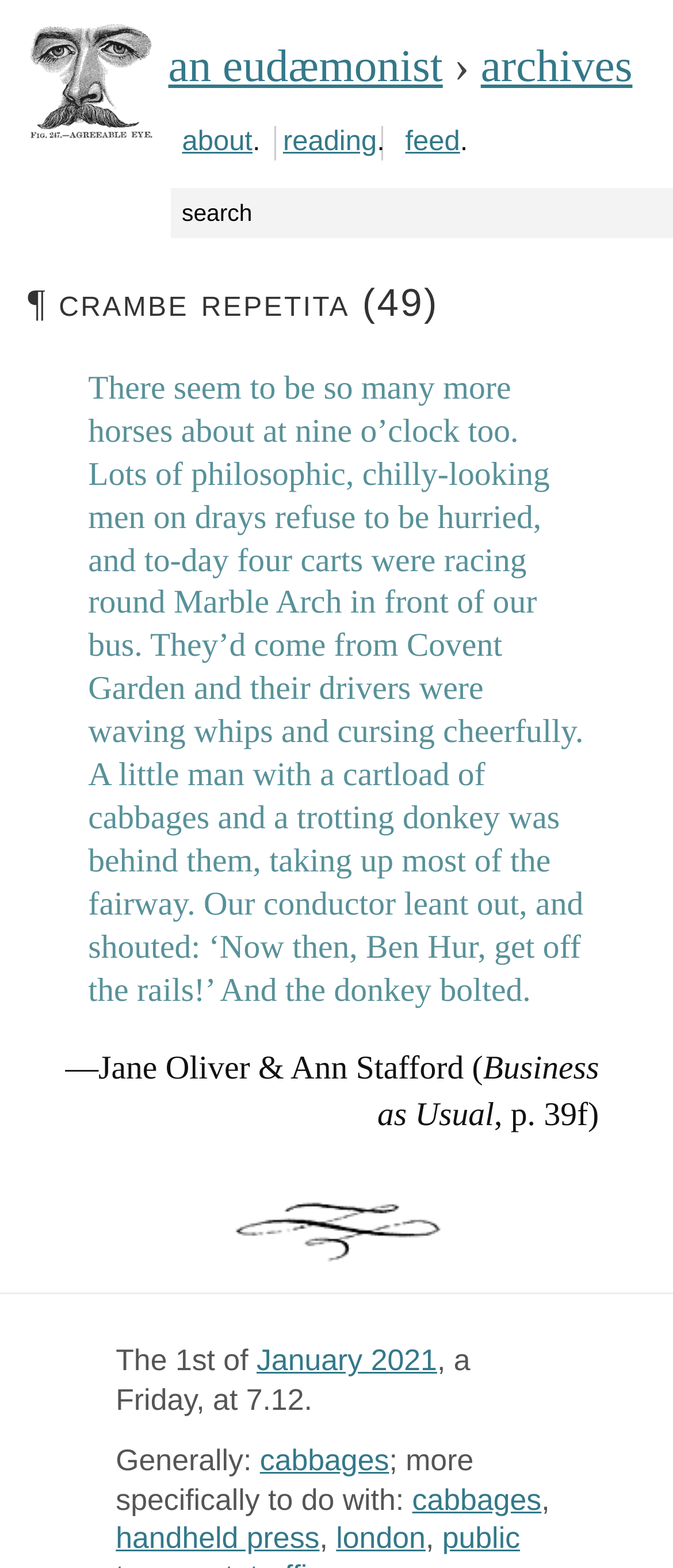Provide the bounding box coordinates for the UI element that is described by this text: "Datenerfassung". The coordinates should be in the form of four float numbers between 0 and 1: [left, top, right, bottom].

None